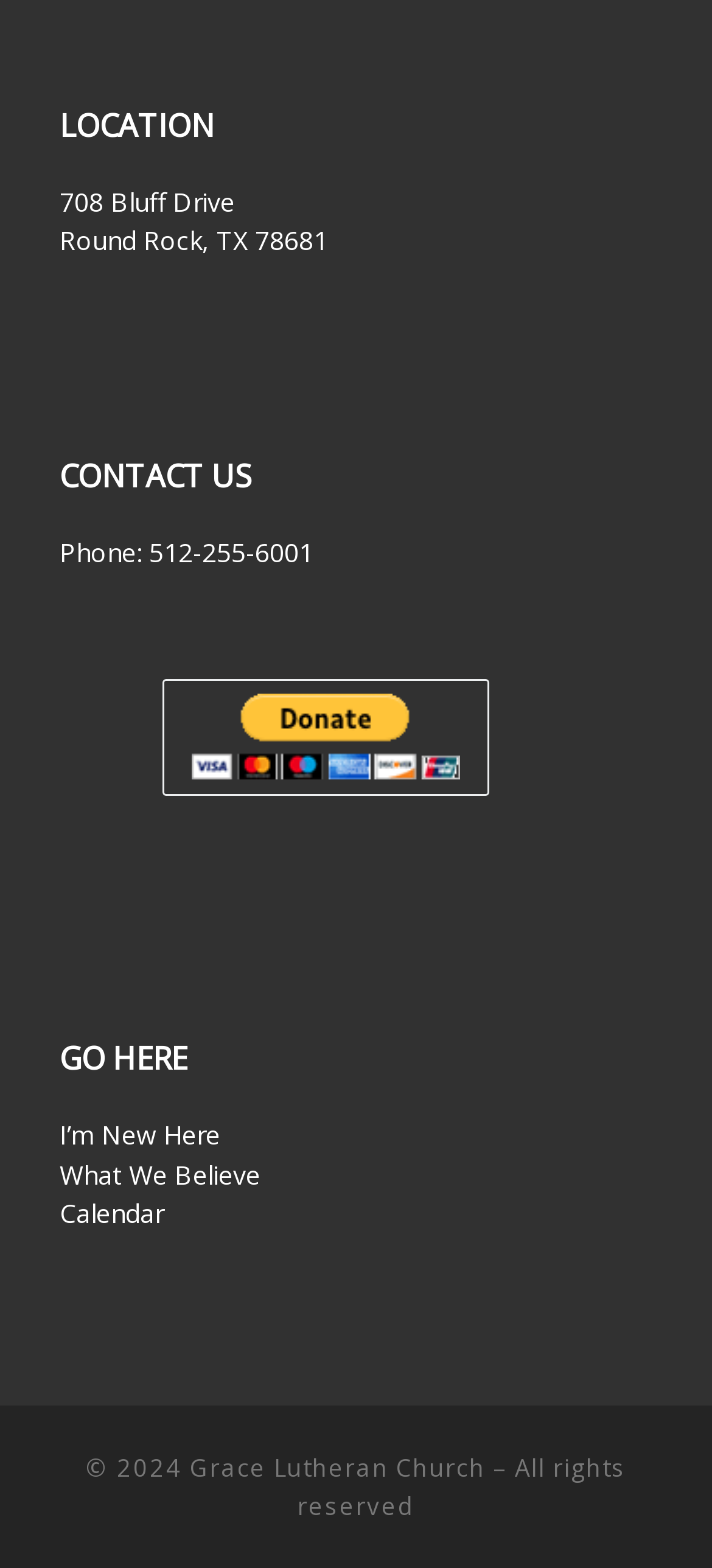Provide a short, one-word or phrase answer to the question below:
What is the name of the church?

Grace Lutheran Church